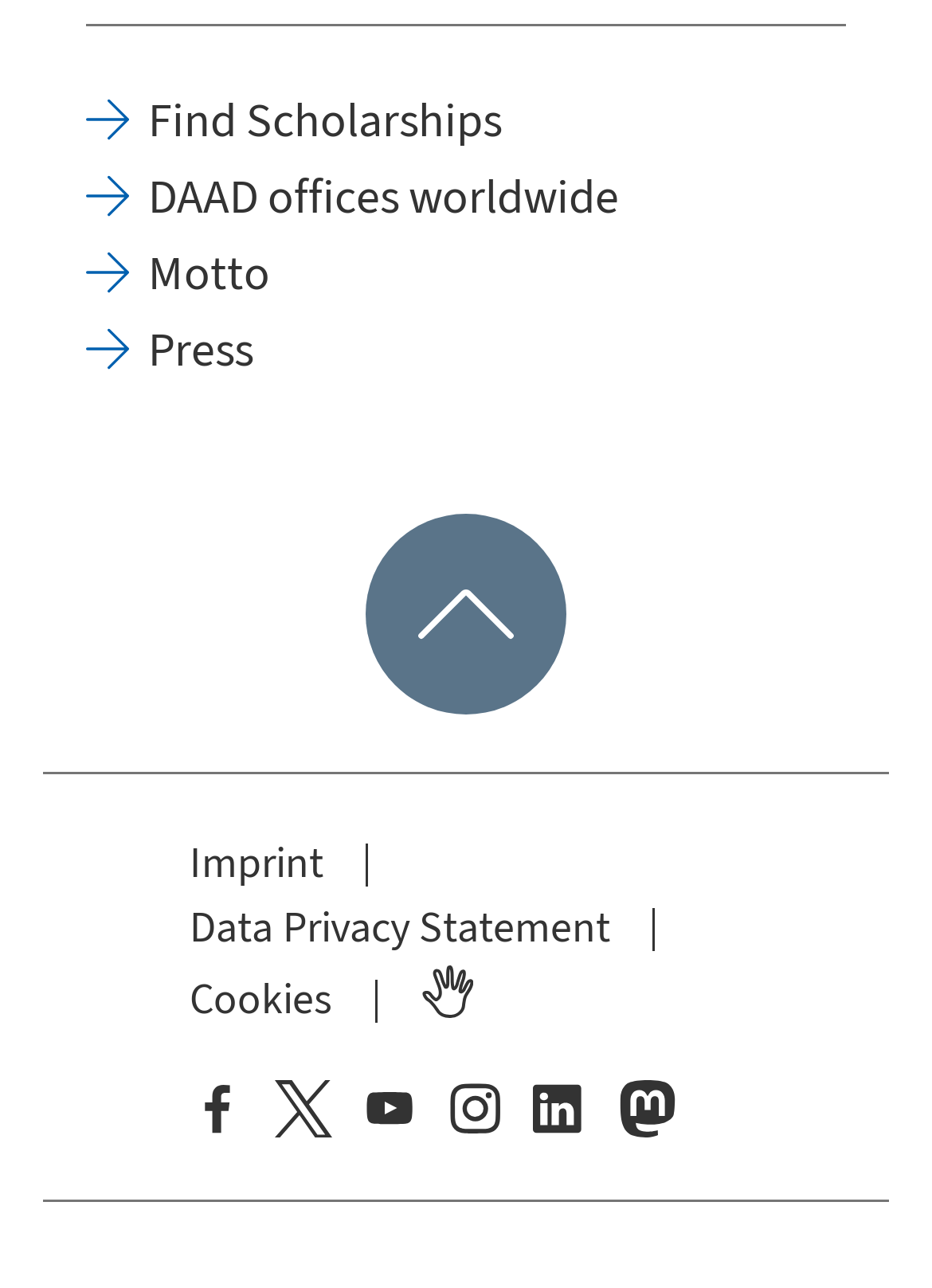What is the name of the organization?
Craft a detailed and extensive response to the question.

I looked at the image with the text 'DAAD - Deutscher Akademischer Austauschdienst - German Academic Exchange Service' and found that the name of the organization is DAAD.